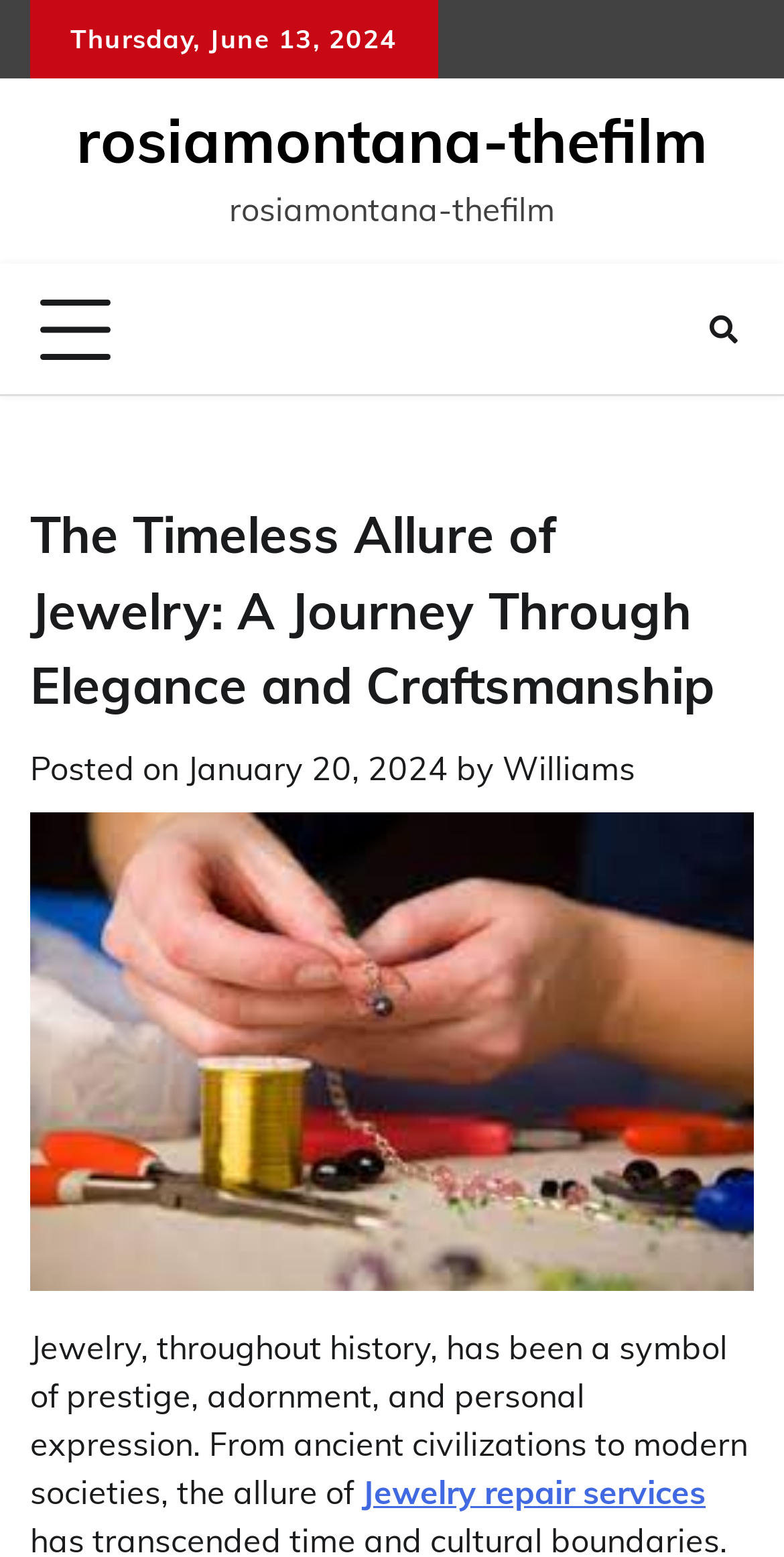Give a detailed account of the webpage.

The webpage appears to be an article or blog post about the history and significance of jewelry. At the top of the page, there is a date "Thursday, June 13, 2024" and a link to "rosiamontana-thefilm" on the right side. Below this, there is a button with no text, which controls the primary menu, situated on the left side.

The main content of the page is headed by a title "The Timeless Allure of Jewelry: A Journey Through Elegance and Craftsmanship", which is centered at the top. Below the title, there is a section with the posting date "January 20, 2024" and the author's name "Williams". 

The main article begins with a paragraph of text that discusses the significance of jewelry throughout history, from ancient civilizations to modern societies. This text is followed by a link to "Jewelry repair services" at the bottom right corner of the paragraph.